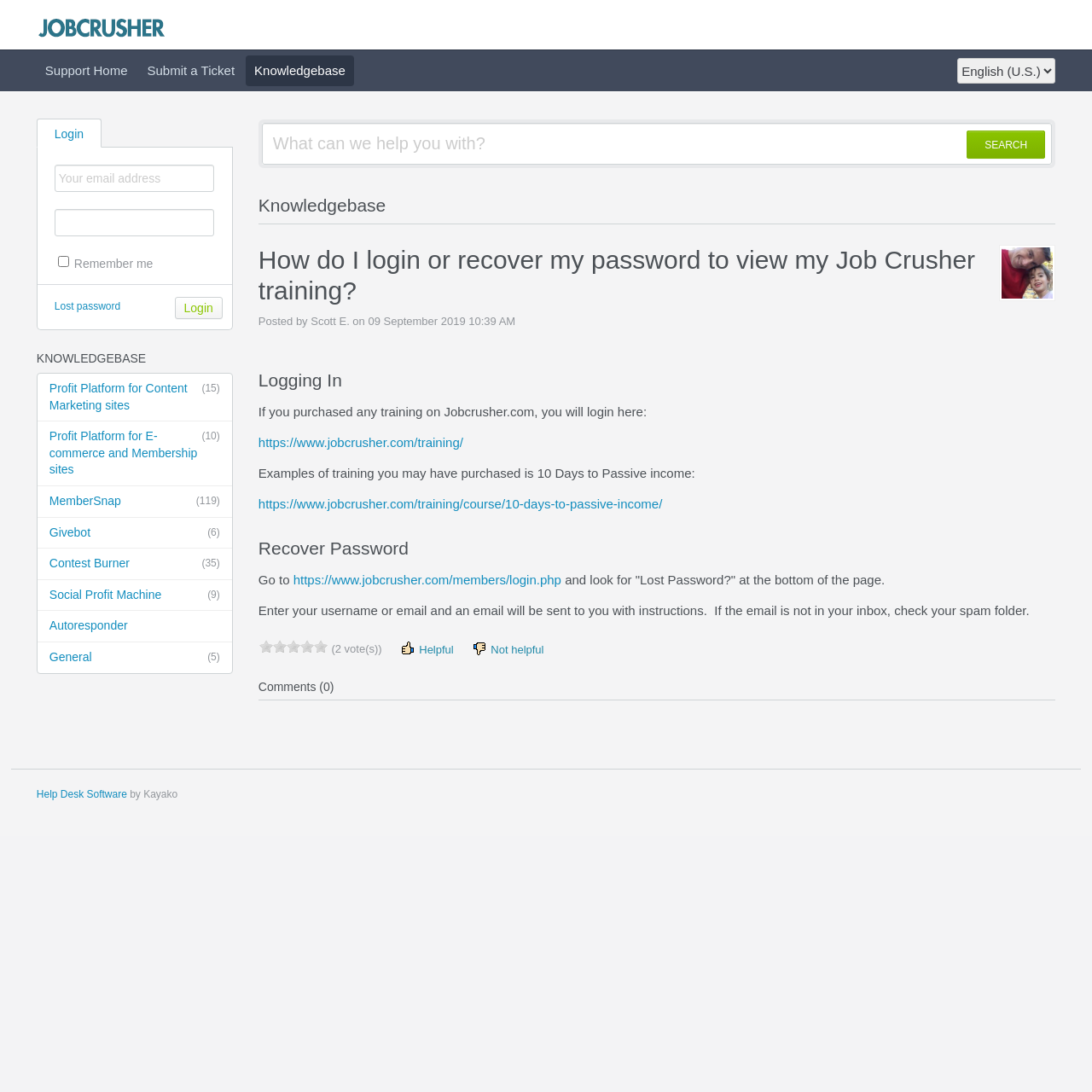Show the bounding box coordinates of the region that should be clicked to follow the instruction: "Click the 'Lost password' link."

[0.05, 0.275, 0.11, 0.286]